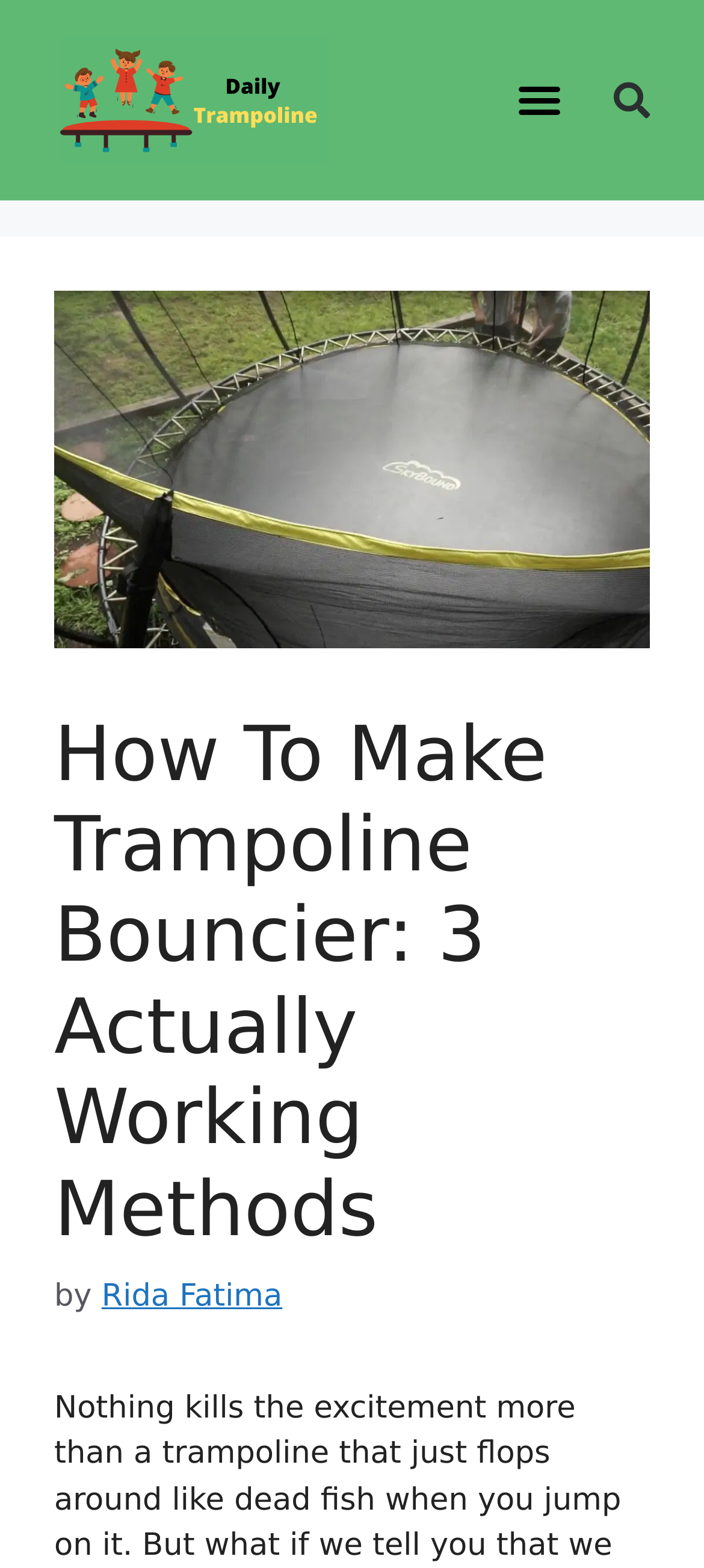What is the main topic of the article?
Observe the image and answer the question with a one-word or short phrase response.

Making trampoline bouncier